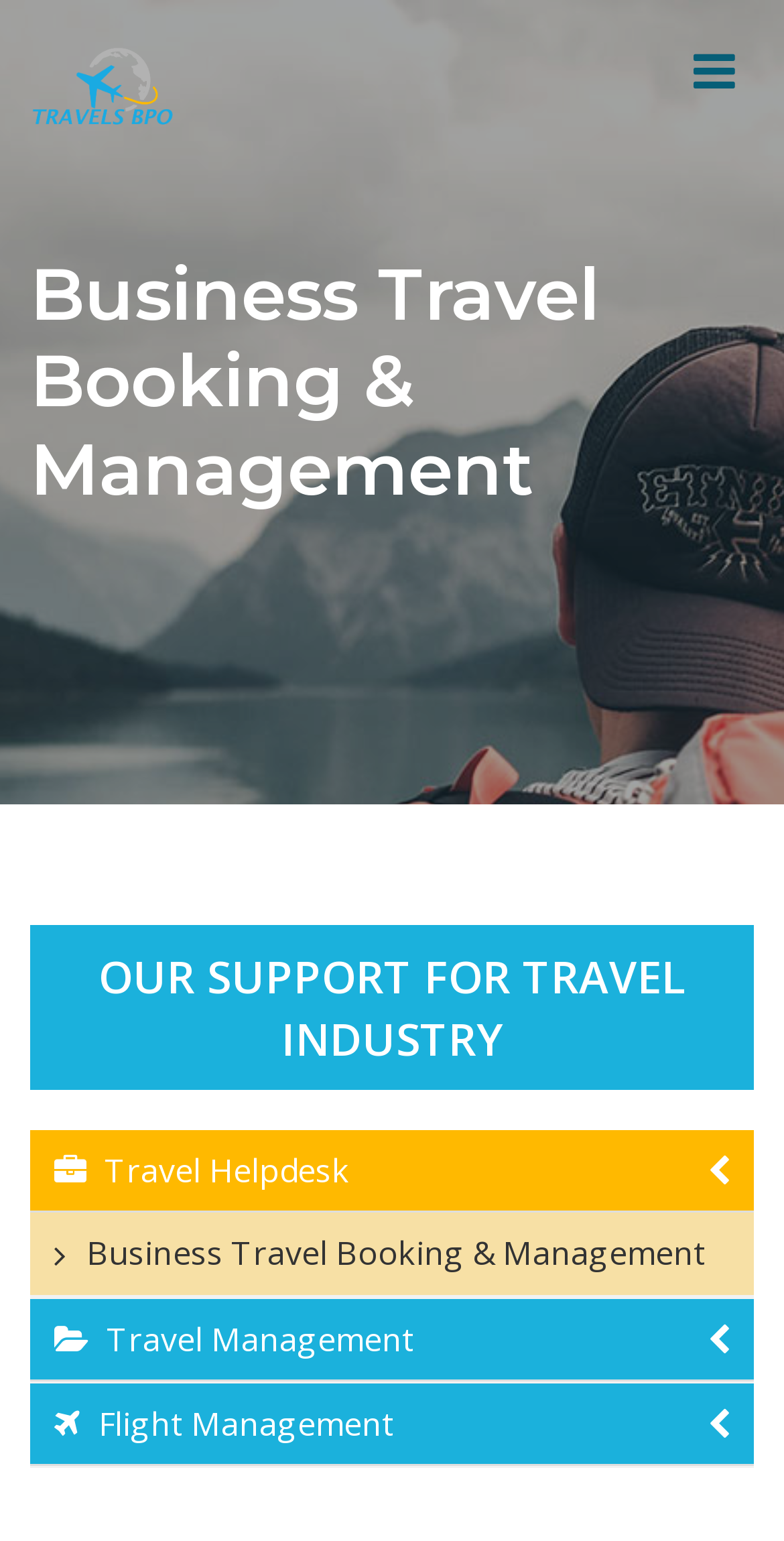Answer briefly with one word or phrase:
What is the icon on the top-right corner of the webpage?

A button